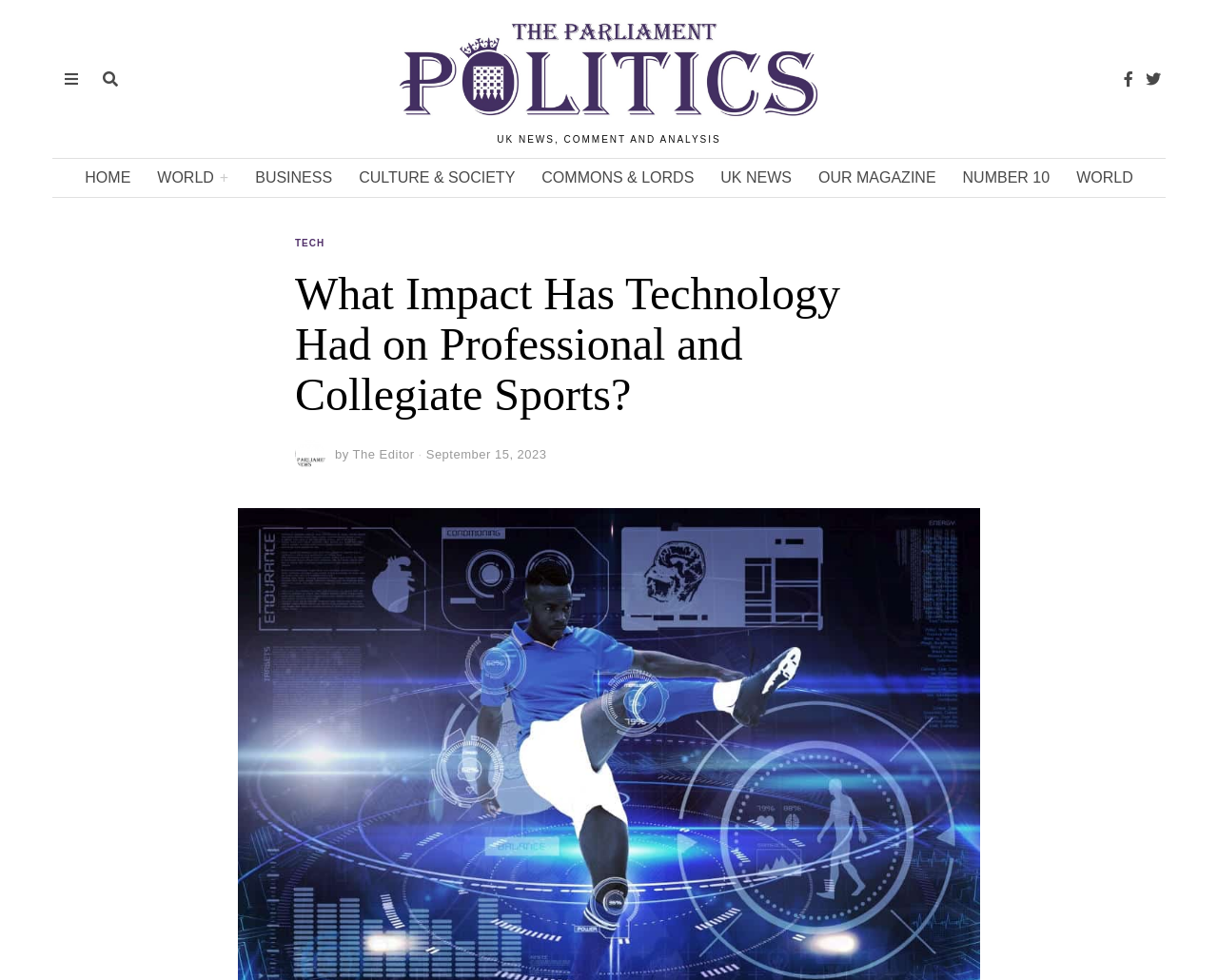Identify the bounding box of the HTML element described as: "parent_node: by The Editor".

[0.242, 0.448, 0.267, 0.479]